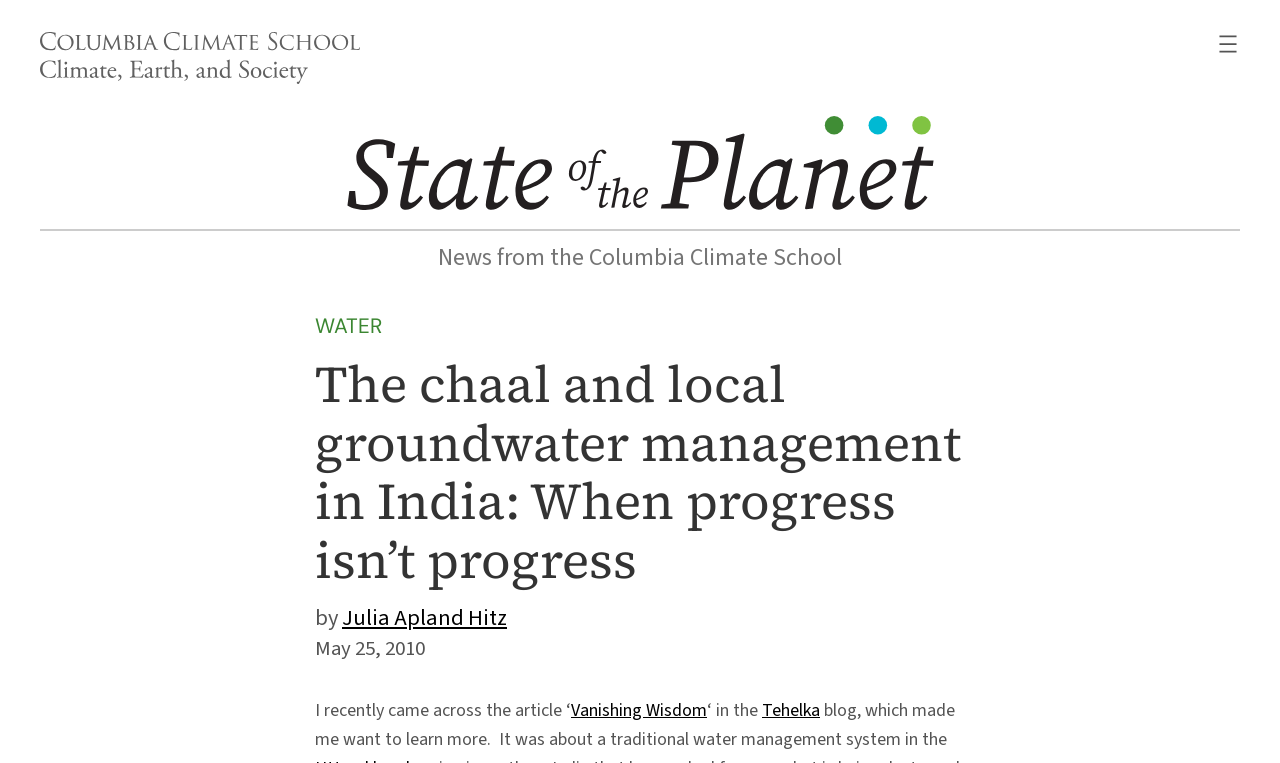In which region of India is the traditional water management system mentioned?
Please use the image to provide an in-depth answer to the question.

The article mentions that the traditional water management system is in the Uttarakhand region of India, which suggests that the system is specific to this region.